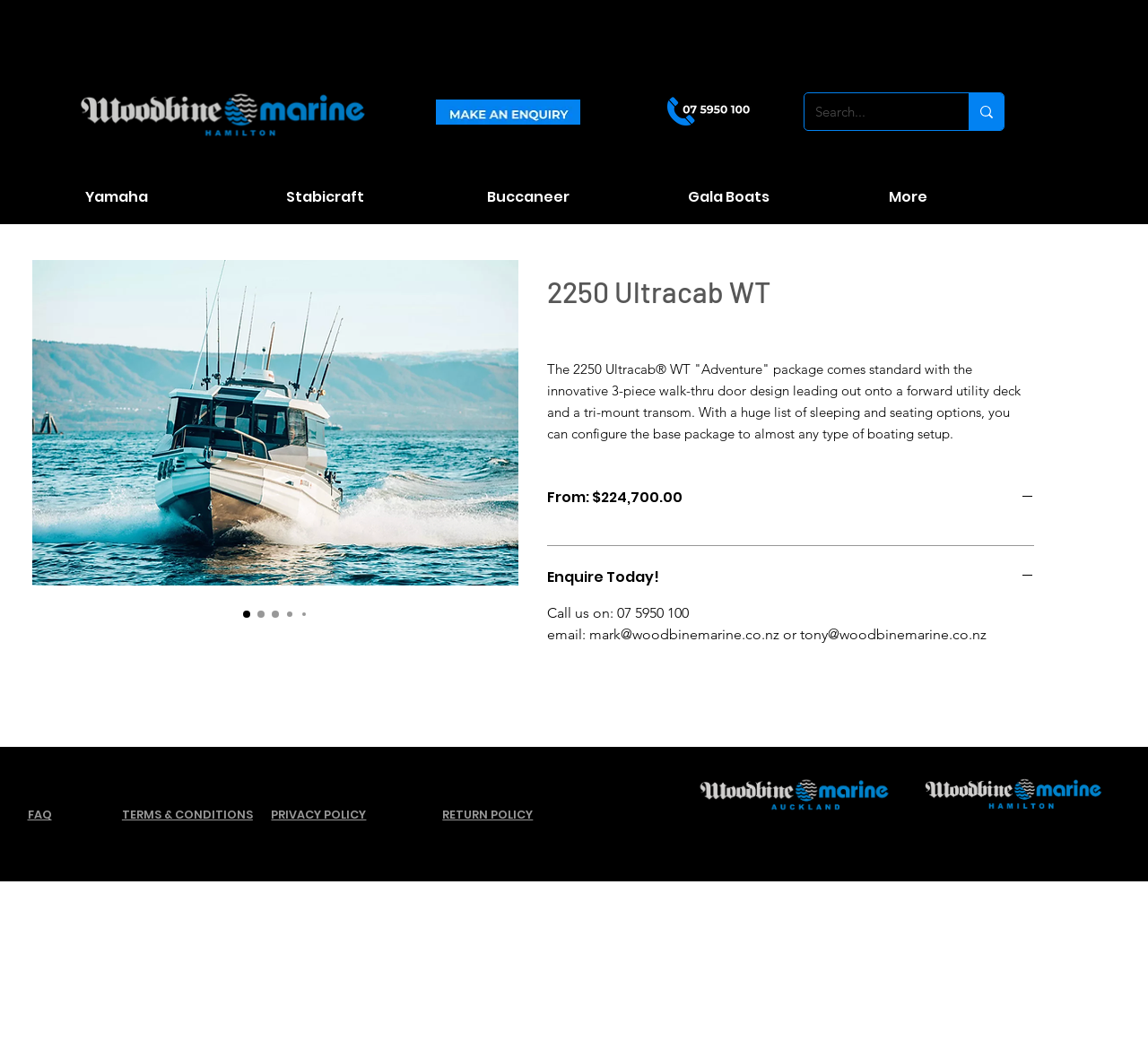Identify the bounding box coordinates of the clickable region required to complete the instruction: "View FAQ". The coordinates should be given as four float numbers within the range of 0 and 1, i.e., [left, top, right, bottom].

[0.024, 0.763, 0.045, 0.777]